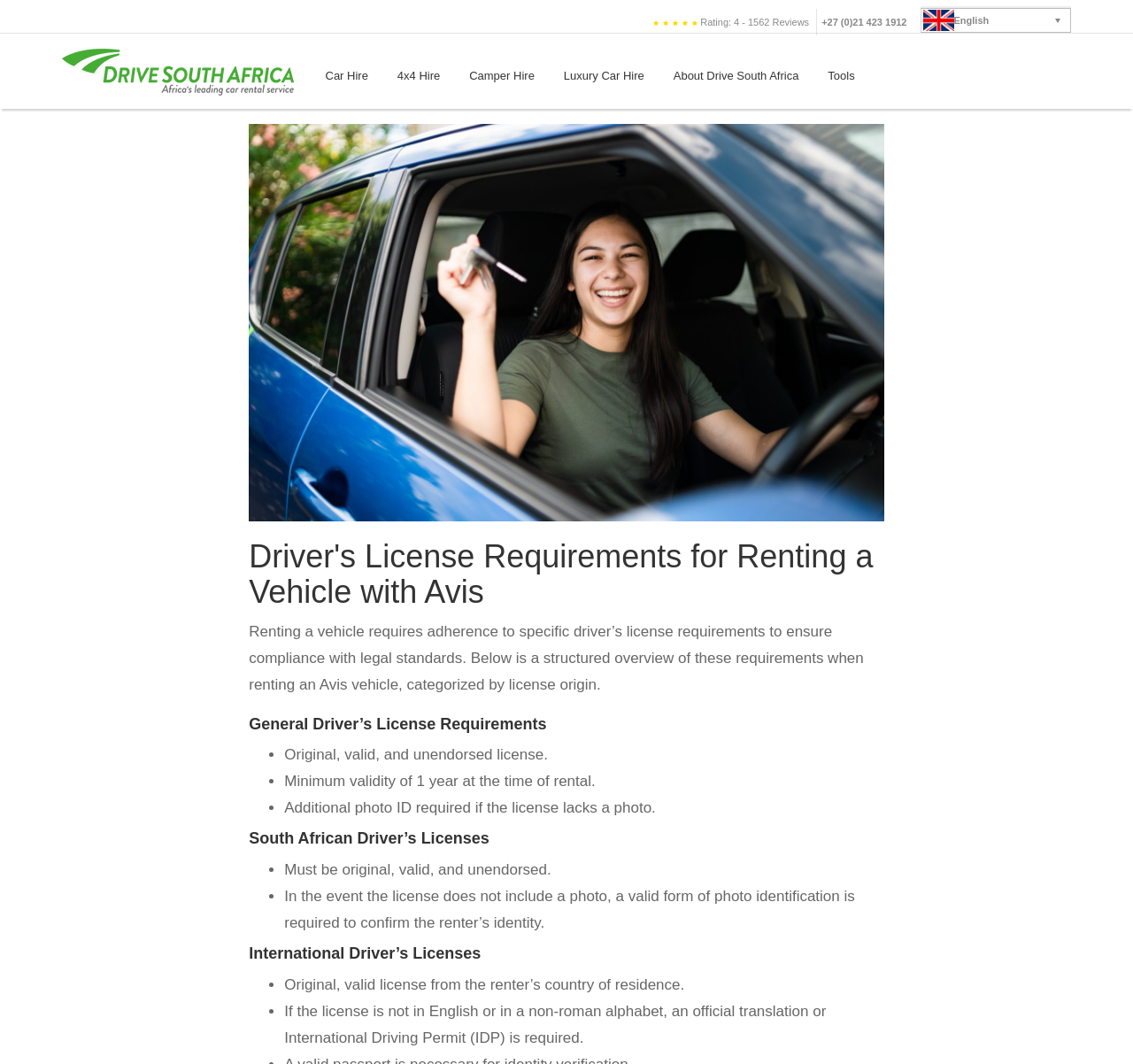Locate the bounding box coordinates of the clickable area needed to fulfill the instruction: "Read about international driver's licenses".

[0.22, 0.889, 0.78, 0.905]